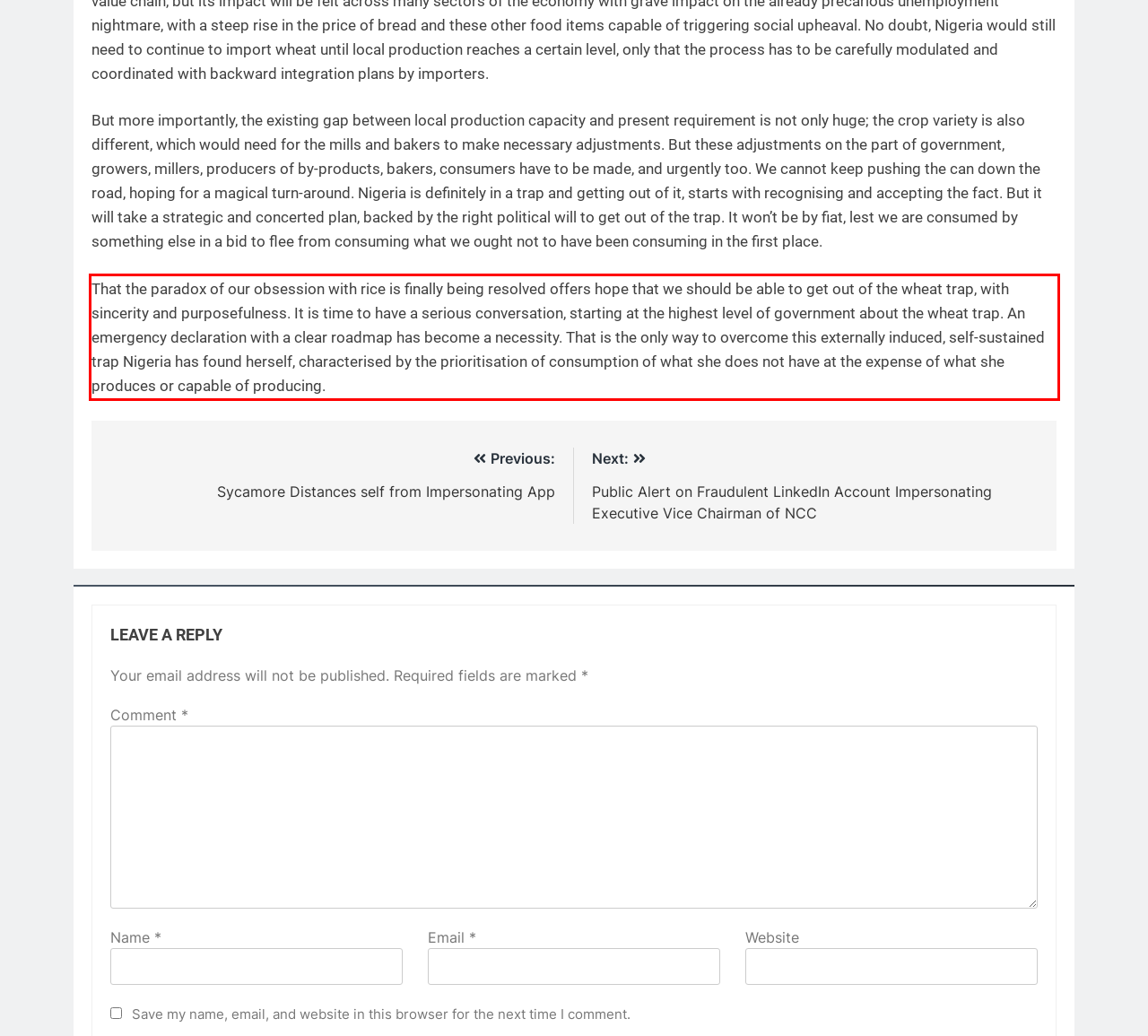Using the webpage screenshot, recognize and capture the text within the red bounding box.

That the paradox of our obsession with rice is finally being resolved offers hope that we should be able to get out of the wheat trap, with sincerity and purposefulness. It is time to have a serious conversation, starting at the highest level of government about the wheat trap. An emergency declaration with a clear roadmap has become a necessity. That is the only way to overcome this externally induced, self-sustained trap Nigeria has found herself, characterised by the prioritisation of consumption of what she does not have at the expense of what she produces or capable of producing.